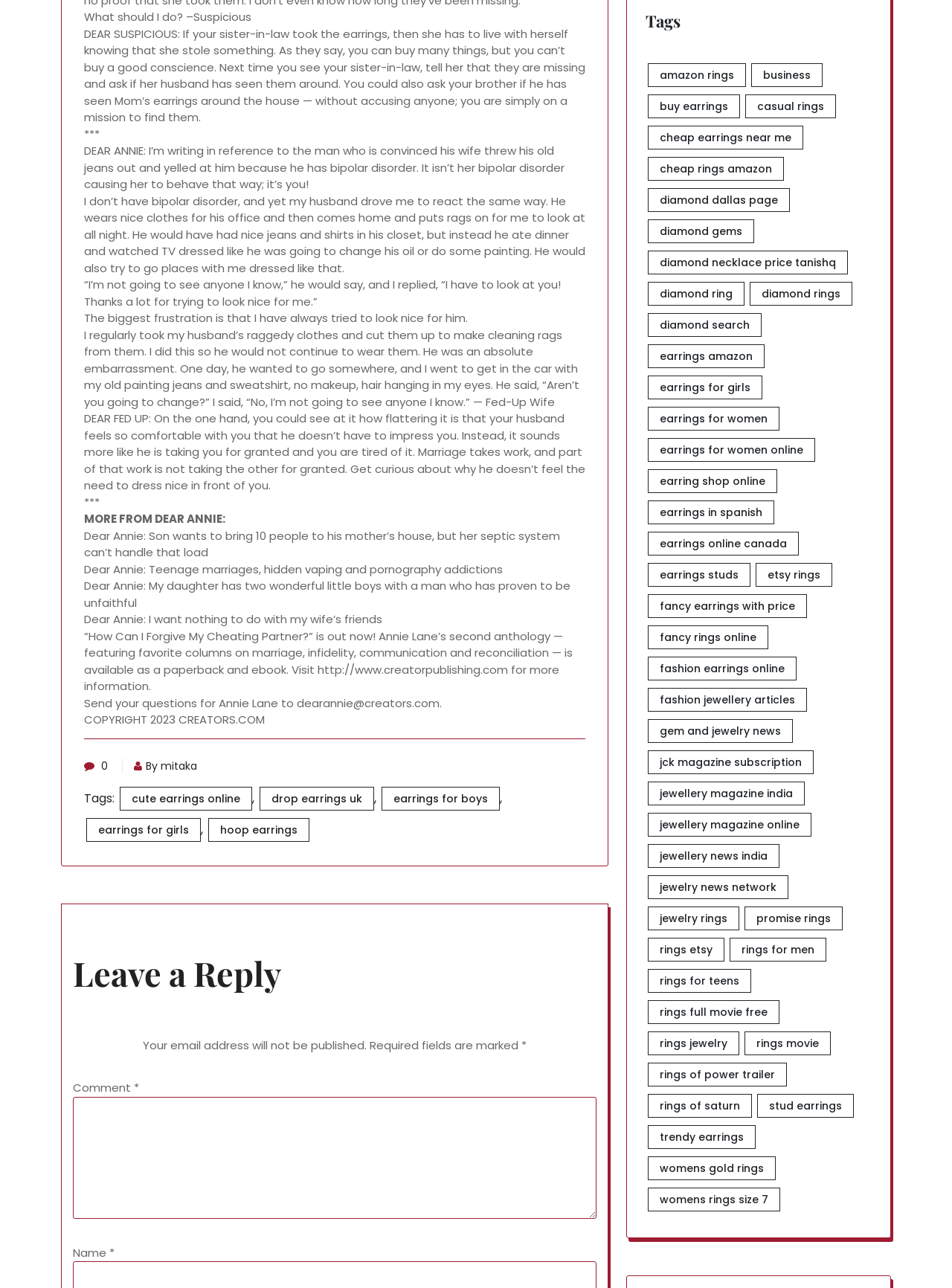Please specify the coordinates of the bounding box for the element that should be clicked to carry out this instruction: "Click on the 'MORE FROM DEAR ANNIE:' link". The coordinates must be four float numbers between 0 and 1, formatted as [left, top, right, bottom].

[0.088, 0.397, 0.237, 0.409]